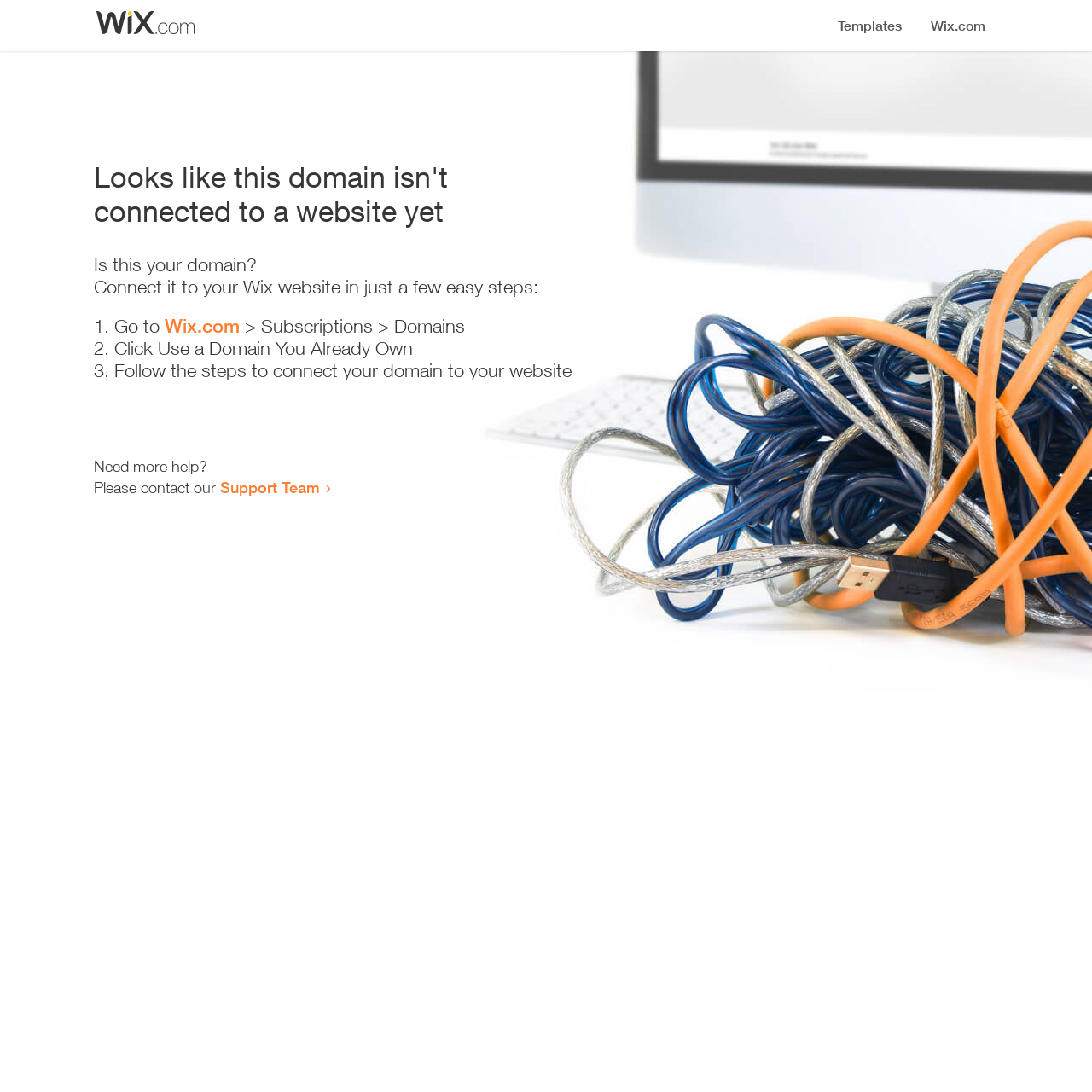Where can I get more help?
Refer to the image and provide a one-word or short phrase answer.

Support Team